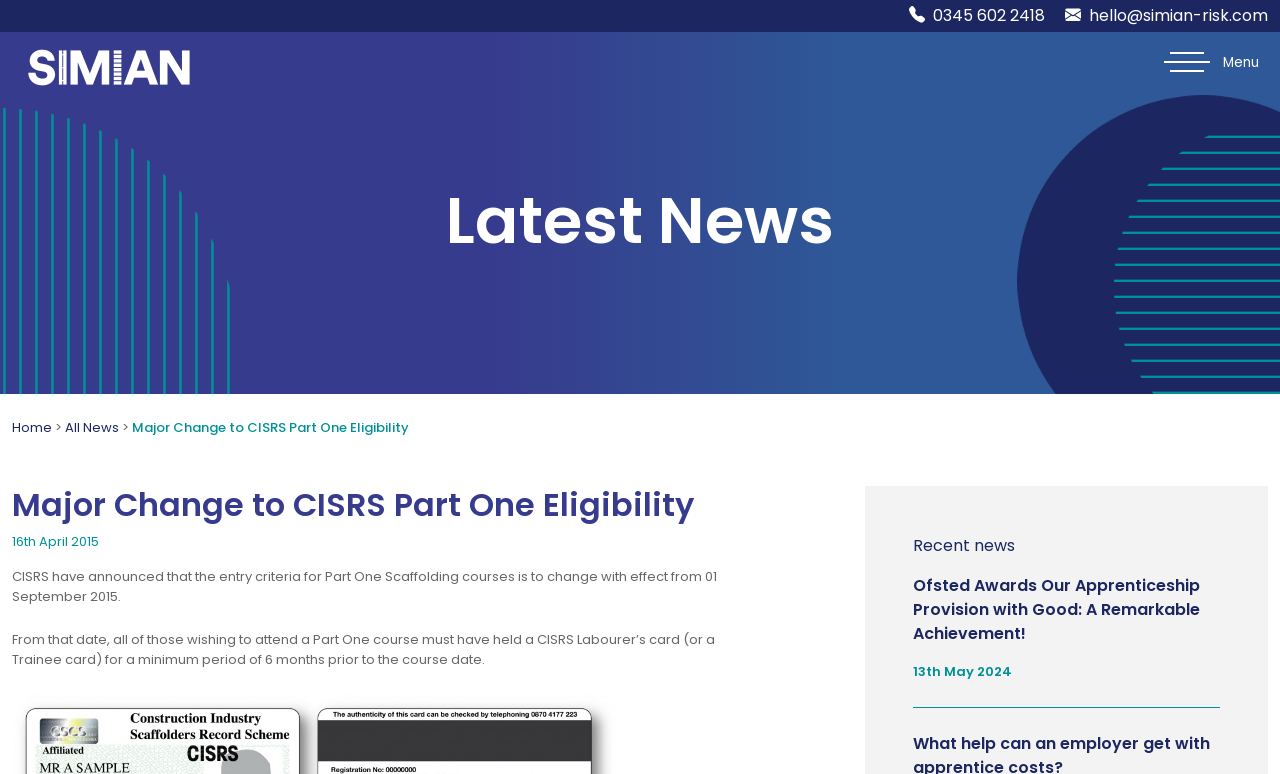Determine the coordinates of the bounding box for the clickable area needed to execute this instruction: "Go to the home page".

[0.009, 0.54, 0.041, 0.565]